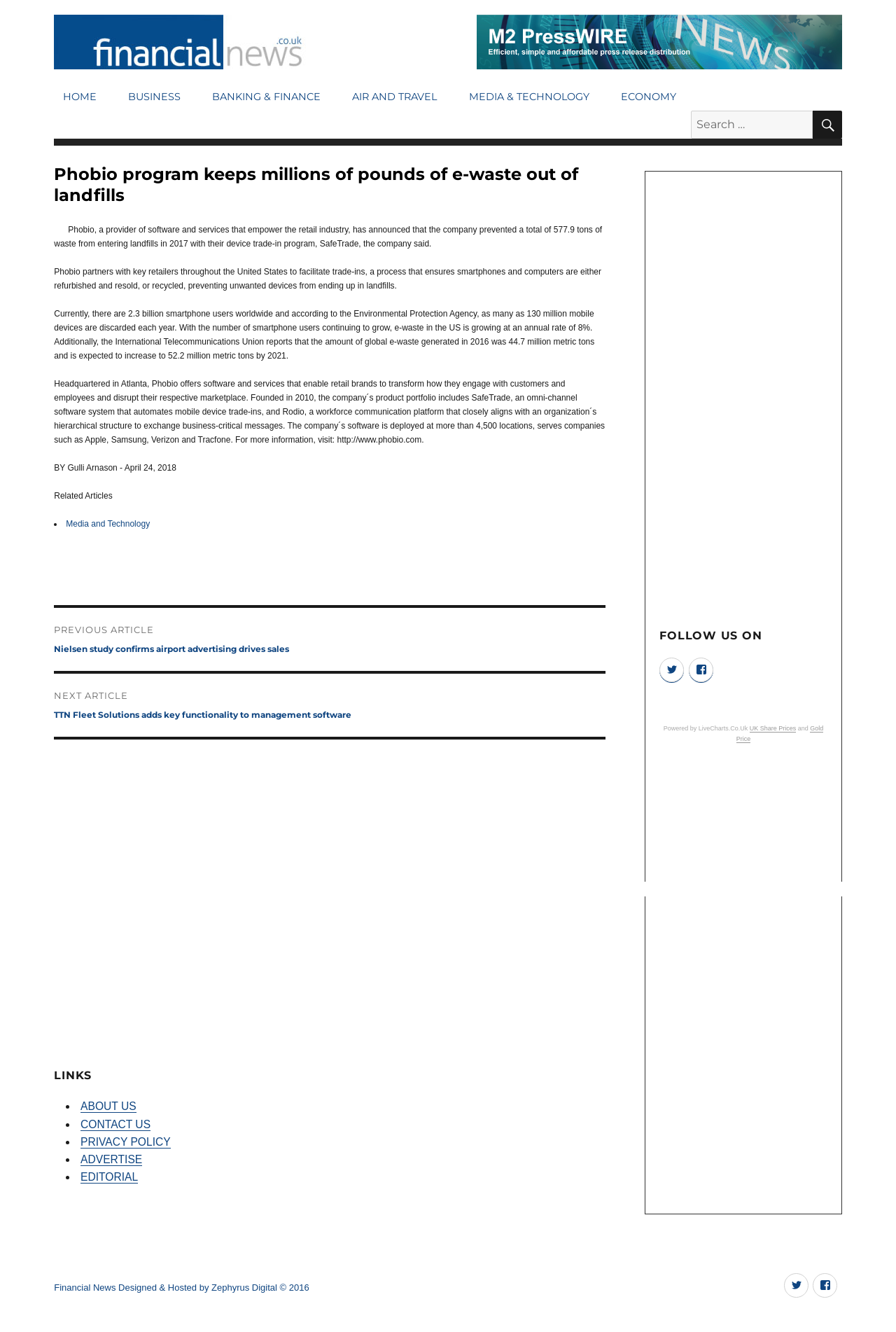Please identify the bounding box coordinates of the element that needs to be clicked to perform the following instruction: "Follow on Twitter".

[0.736, 0.494, 0.764, 0.512]